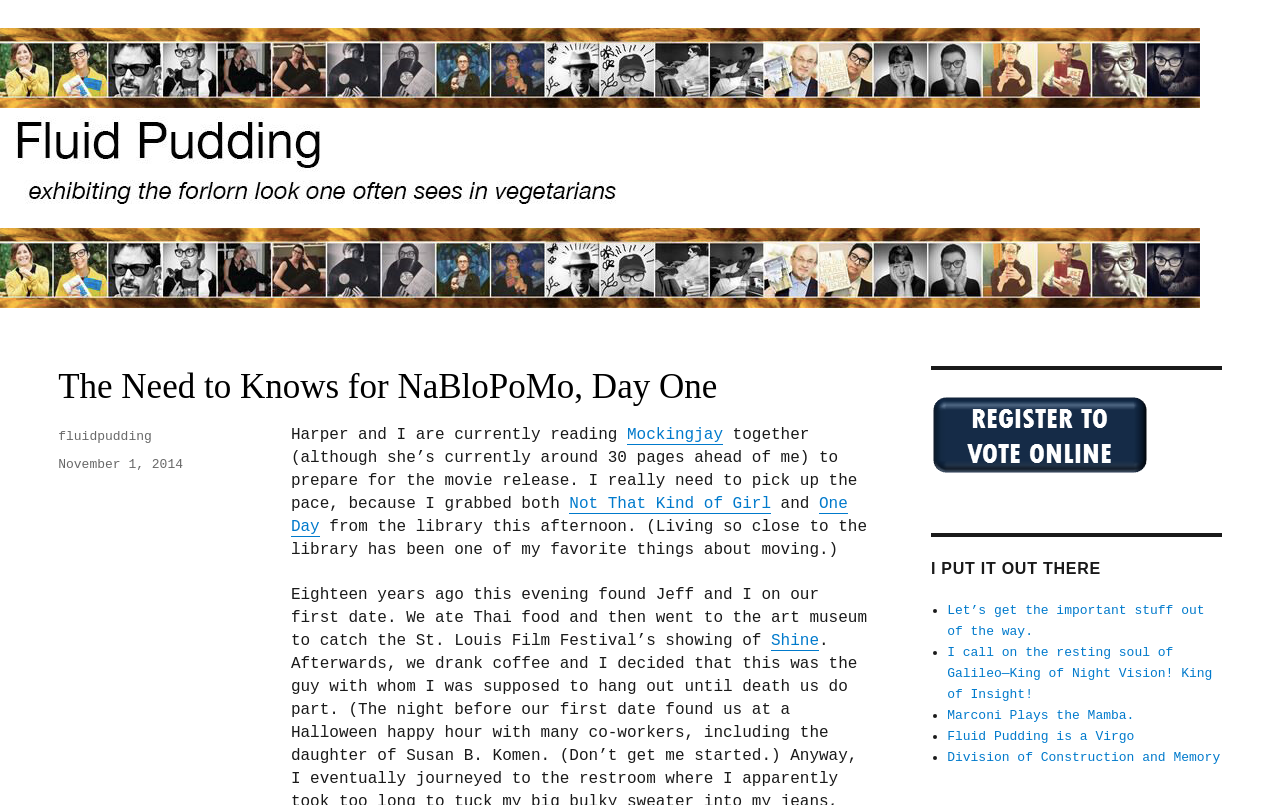Please find the bounding box coordinates (top-left x, top-left y, bottom-right x, bottom-right y) in the screenshot for the UI element described as follows: alt="Fluid Pudding"

[0.0, 0.035, 1.0, 0.383]